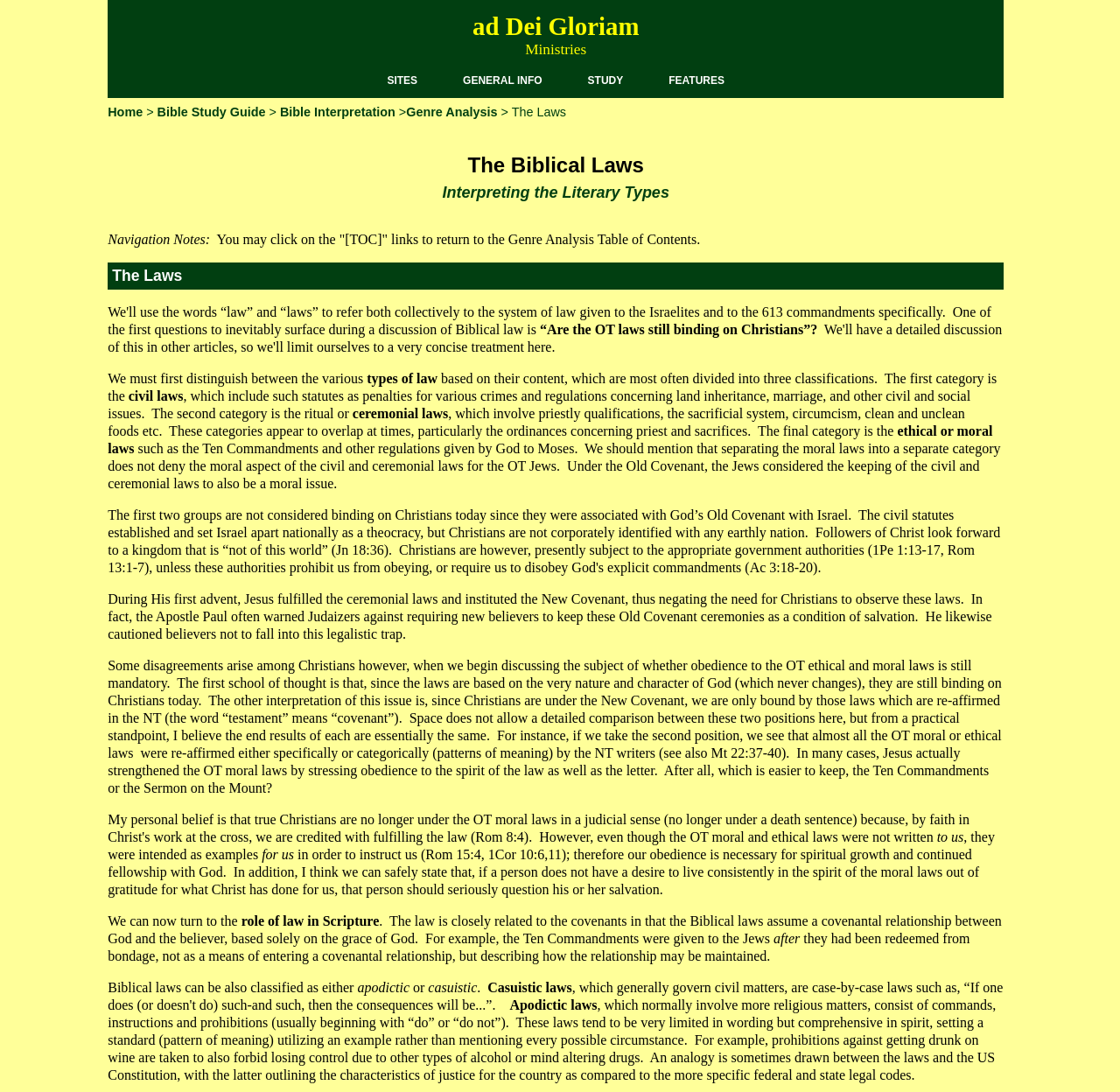Illustrate the webpage thoroughly, mentioning all important details.

This webpage is a Bible study guide focused on literary types and genres, specifically interpreting biblical laws. At the top, there are five links: "SITES", "GENERAL INFO", "STUDY", "FEATURES", and "Home", which are positioned horizontally across the page. Below these links, there is a heading that reads "The Biblical Laws Interpreting the Literary Types". 

Under this heading, there is a section titled "Navigation Notes" that provides instructions on how to navigate the page. The main content of the page is divided into sections, each discussing a specific aspect of biblical laws. The first section explores the question "Are the OT laws still binding on Christians?" and explains the different types of laws, including civil, ritual or ceremonial, and ethical or moral laws. 

The text is dense and informative, with many sentences and paragraphs that provide detailed explanations and examples. There are no images on the page. The layout is clean, with clear headings and concise text. The overall structure of the page is hierarchical, with main headings and subheadings that organize the content in a logical and easy-to-follow manner.